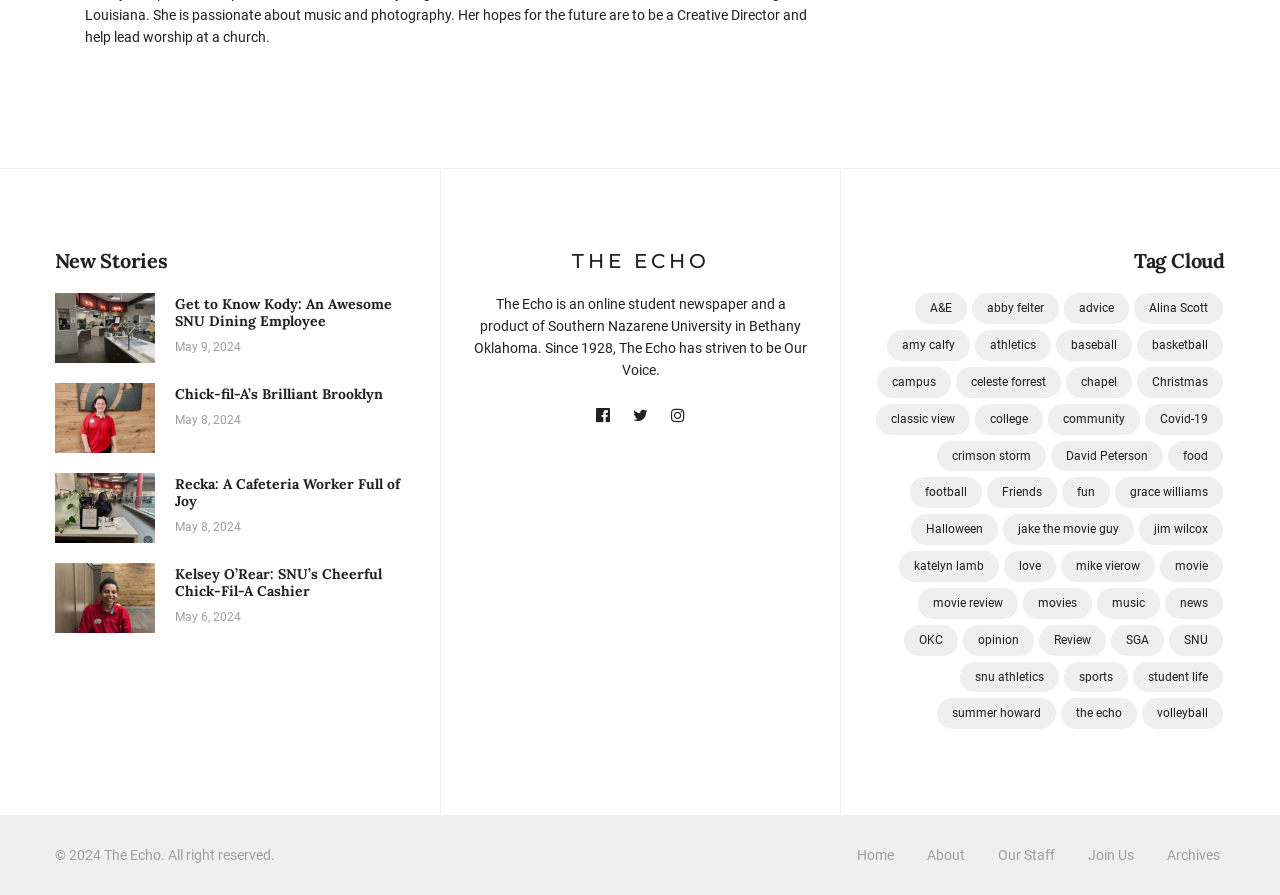Provide a one-word or short-phrase answer to the question:
How many tags are listed in the tag cloud?

43